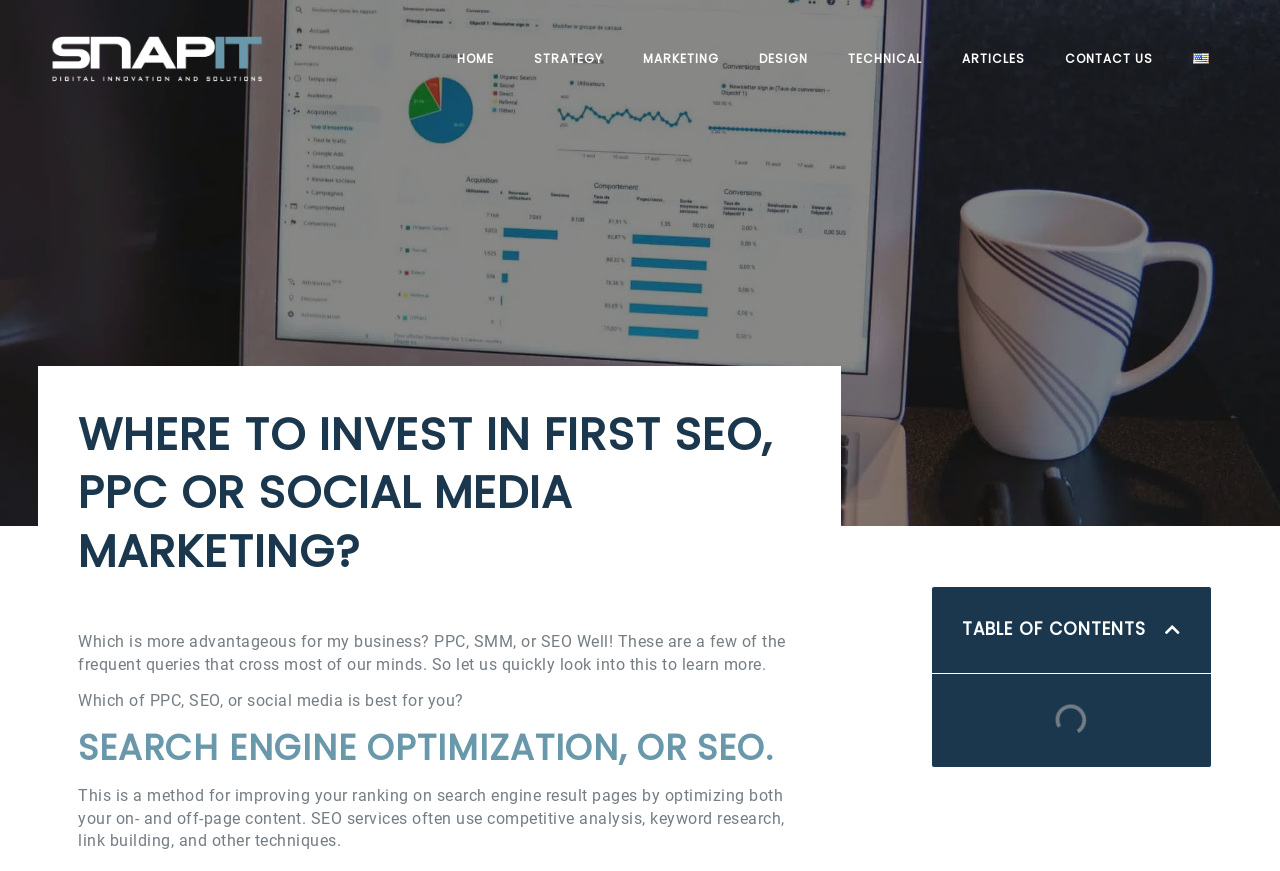Identify the bounding box for the UI element described as: "Home". The coordinates should be four float numbers between 0 and 1, i.e., [left, top, right, bottom].

[0.342, 0.036, 0.402, 0.098]